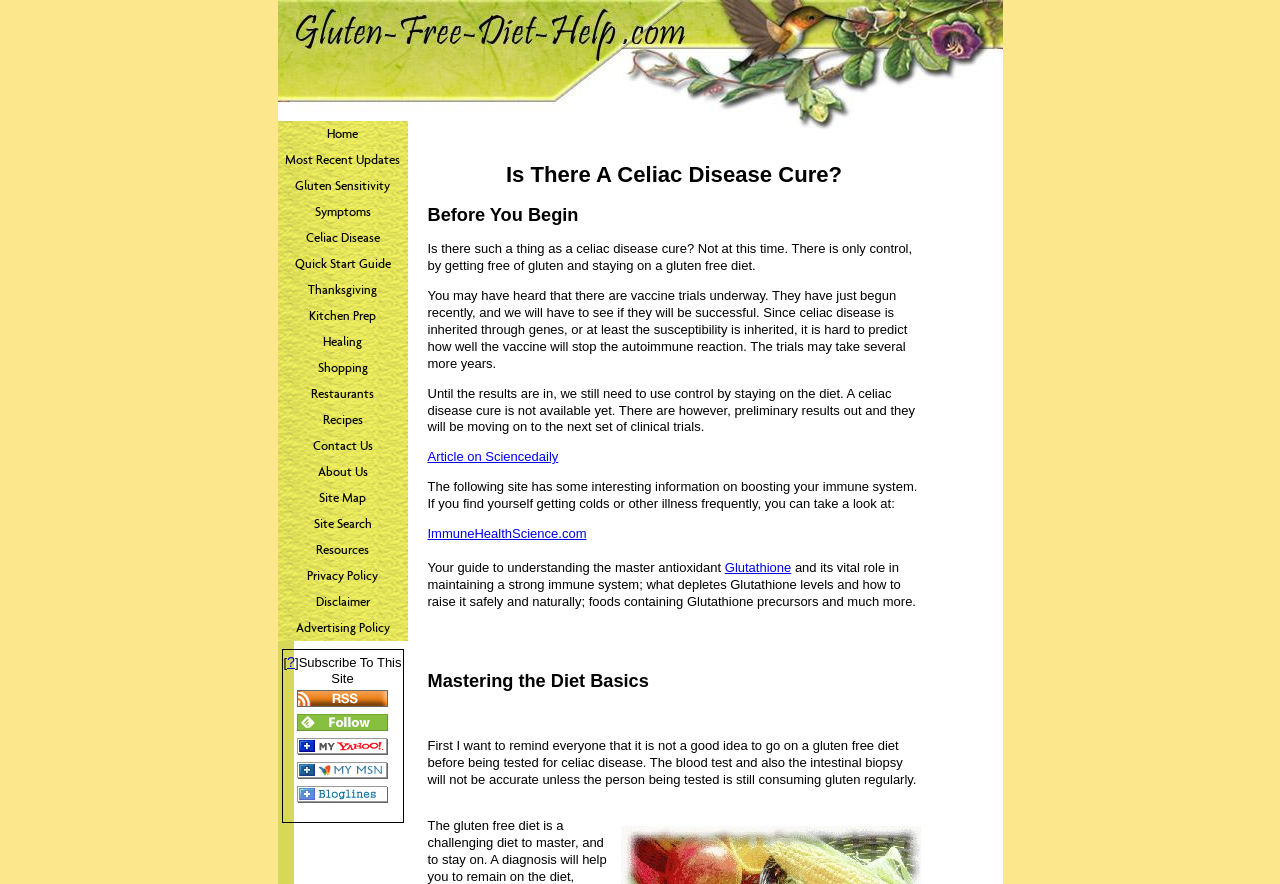Locate the bounding box coordinates of the area that needs to be clicked to fulfill the following instruction: "Click on the 'Celiac Disease' link". The coordinates should be in the format of four float numbers between 0 and 1, namely [left, top, right, bottom].

[0.217, 0.255, 0.318, 0.284]